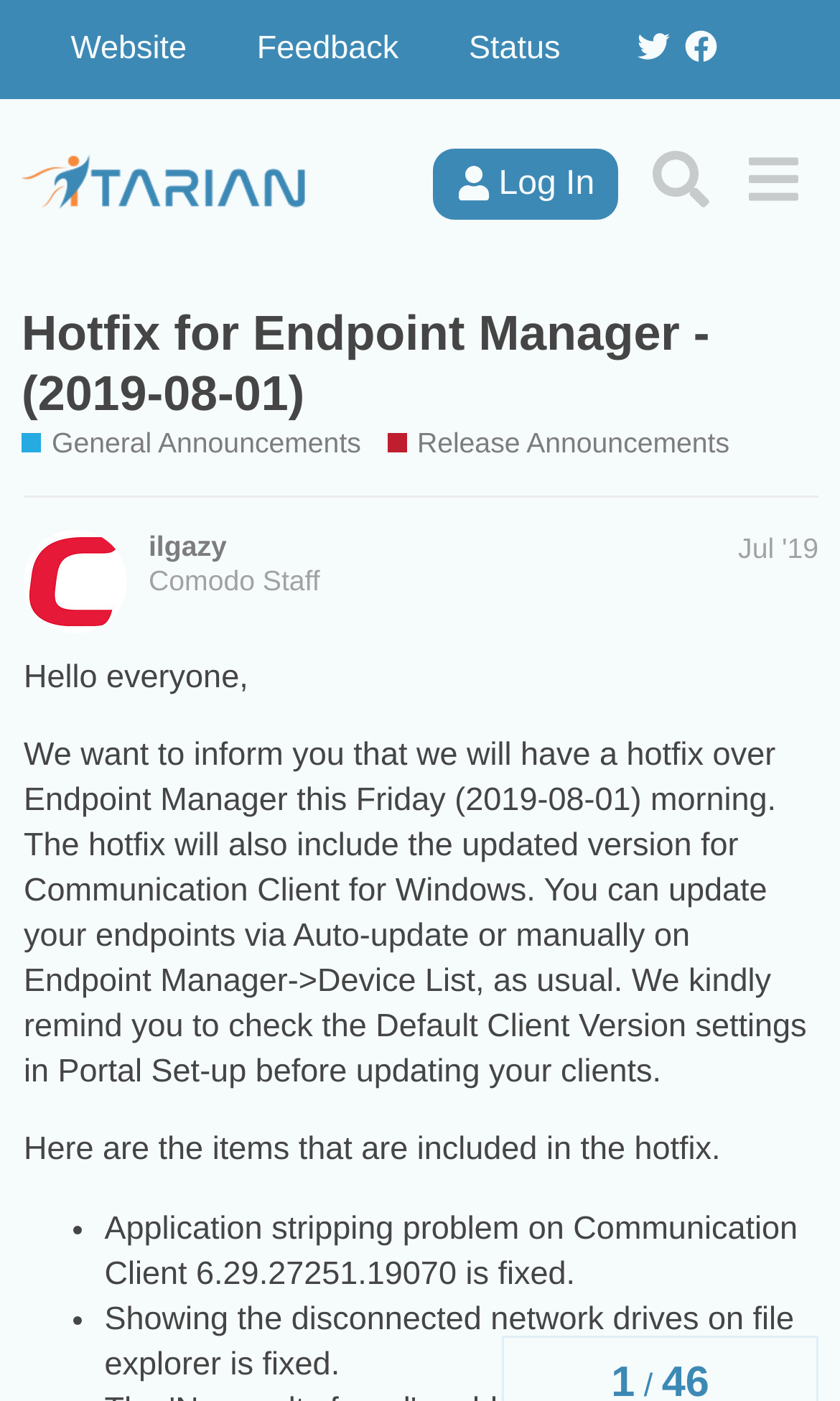Offer an extensive depiction of the webpage and its key elements.

The webpage is a forum announcement page, specifically for a hotfix on Endpoint Manager. At the top, there is a header section with several links, including "Website", "Feedback", "Status", and four icons with no text. Below this, there is a secondary header section with a link to "ITarian Forum" accompanied by an image, a "Log In" button, a "Search" button, and a "menu" button.

The main content of the page is a hotfix announcement, which is divided into several sections. The title of the announcement, "Hotfix for Endpoint Manager - (2019-08-01)", is displayed prominently at the top. Below this, there are two links, "General Announcements" and "Release Announcements", which provide brief descriptions of the types of announcements that can be found in each section.

The main body of the announcement is a message from "ilgazy", a Comodo staff member, posted in July 2019. The message informs users that a hotfix will be released on Friday, August 1, 2019, and provides details on what the hotfix will include and how to update endpoints. The message also lists the items included in the hotfix, which are marked with bullet points. These items include fixes for application stripping problems on Communication Client and showing disconnected network drives on file explorer.